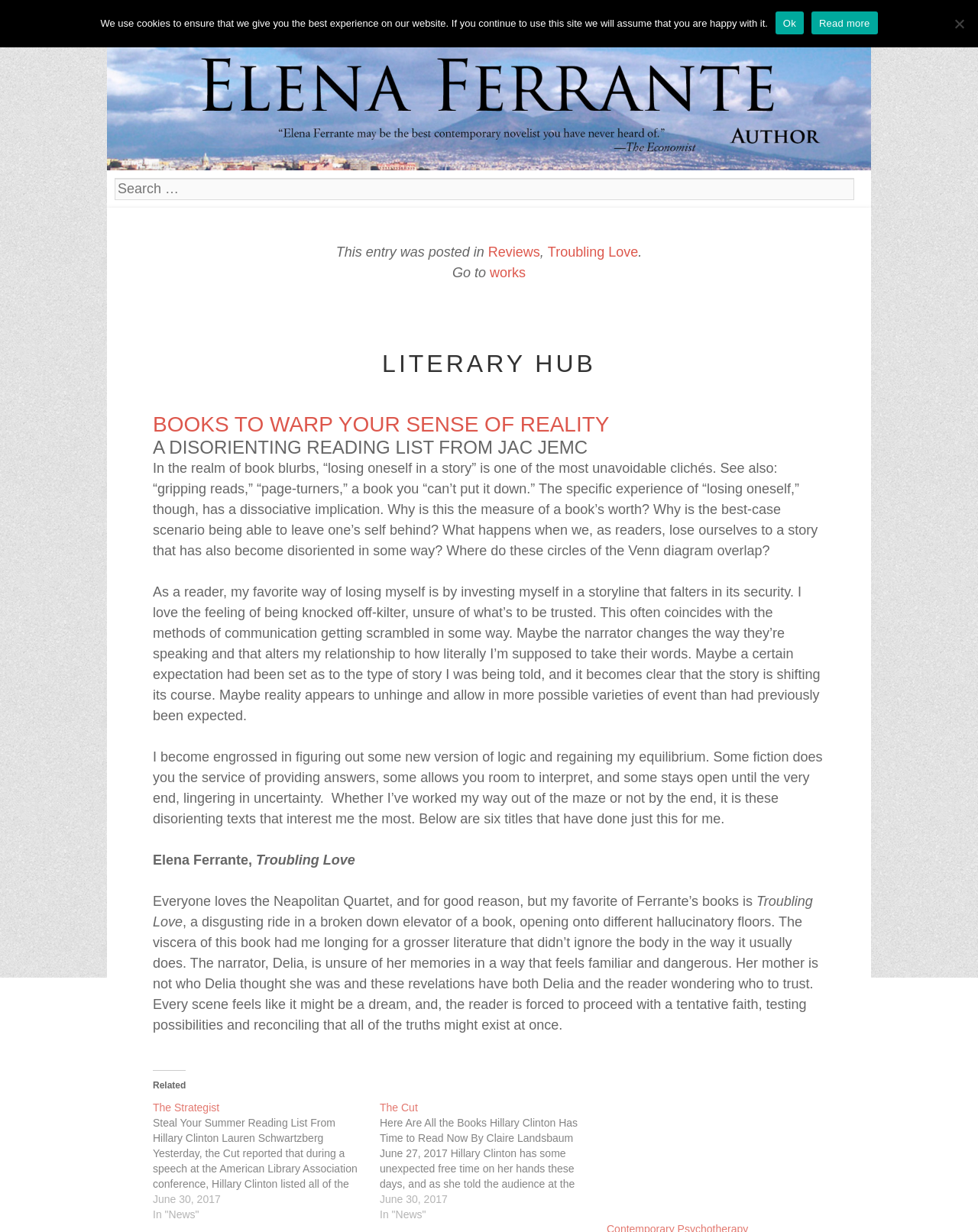Find the bounding box coordinates for the area you need to click to carry out the instruction: "Visit the 'The Strategist' page". The coordinates should be four float numbers between 0 and 1, indicated as [left, top, right, bottom].

[0.156, 0.893, 0.388, 0.992]